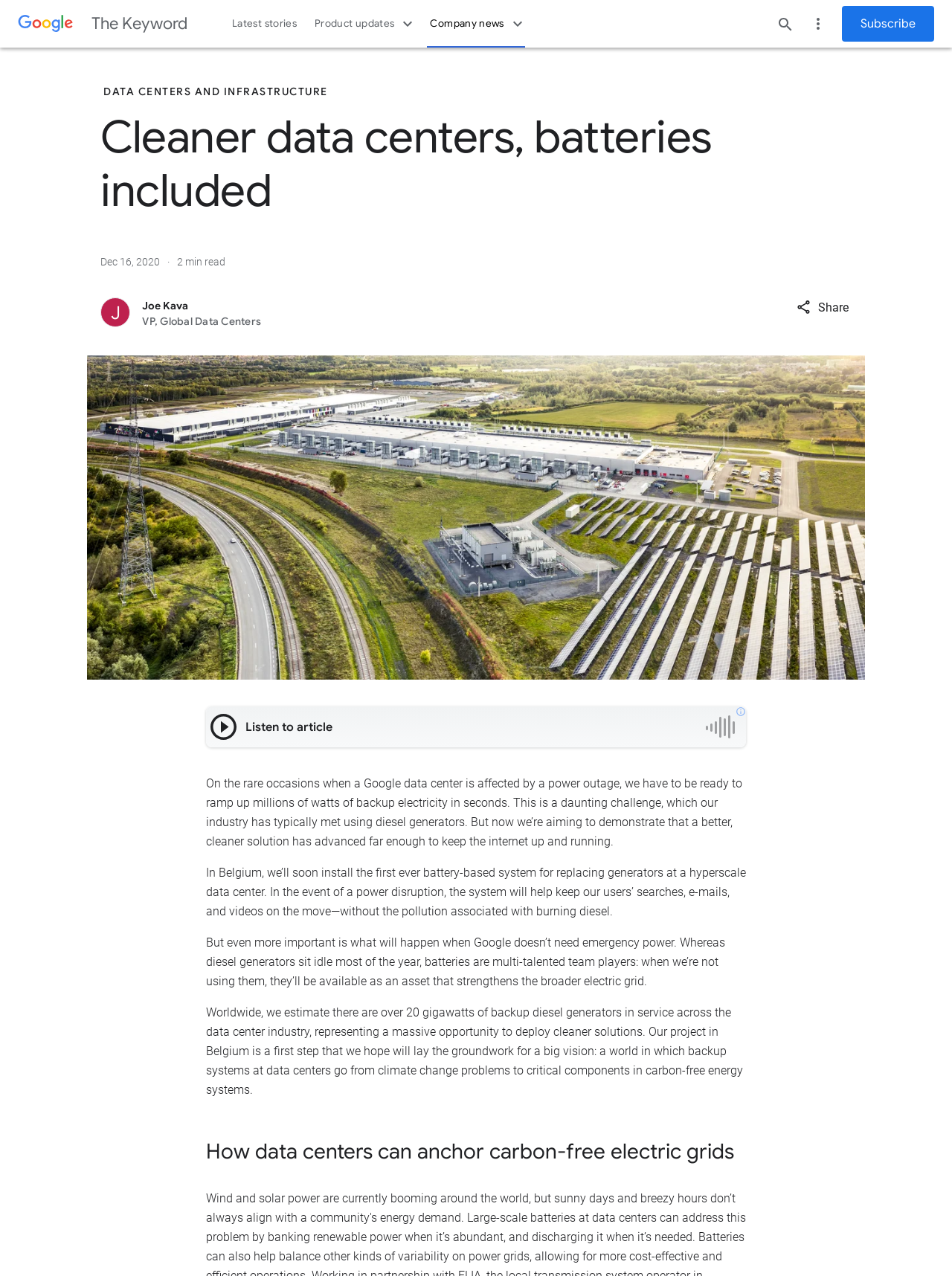Determine the bounding box coordinates for the region that must be clicked to execute the following instruction: "Play the article audio".

[0.216, 0.556, 0.254, 0.584]